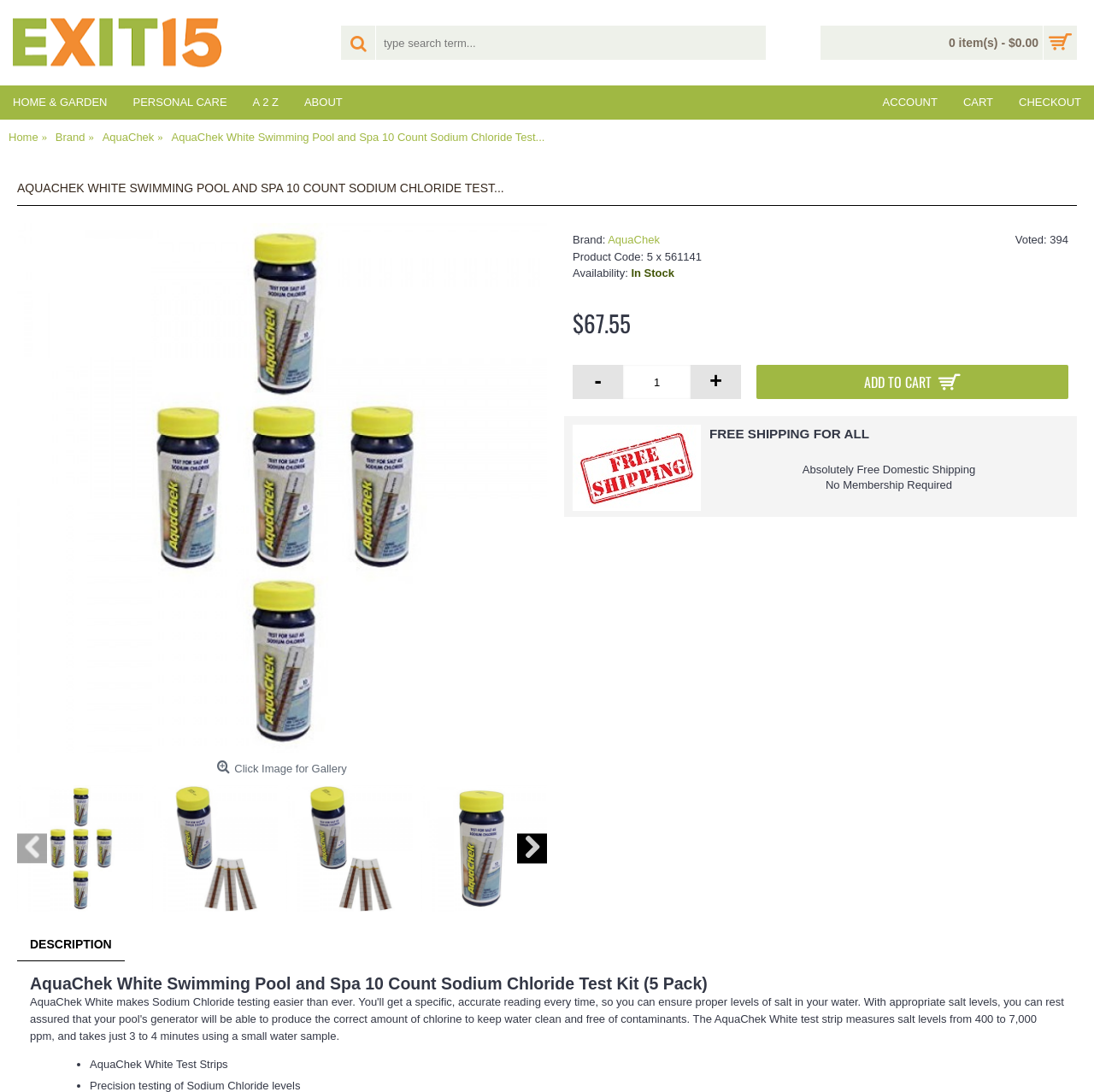Indicate the bounding box coordinates of the element that must be clicked to execute the instruction: "check product description". The coordinates should be given as four float numbers between 0 and 1, i.e., [left, top, right, bottom].

[0.016, 0.85, 0.114, 0.879]